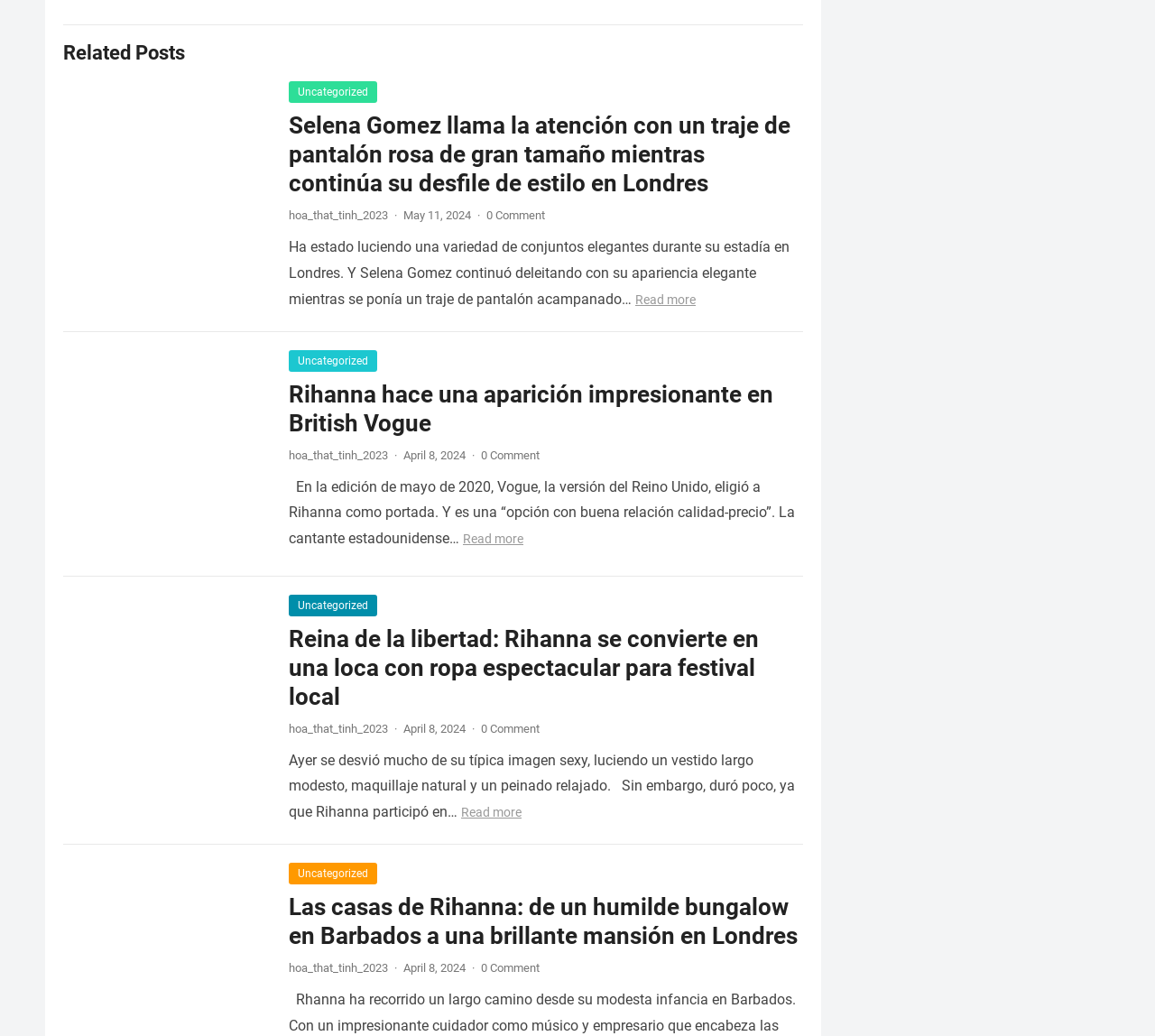Respond to the following question using a concise word or phrase: 
What is the date of the second post?

April 8, 2024